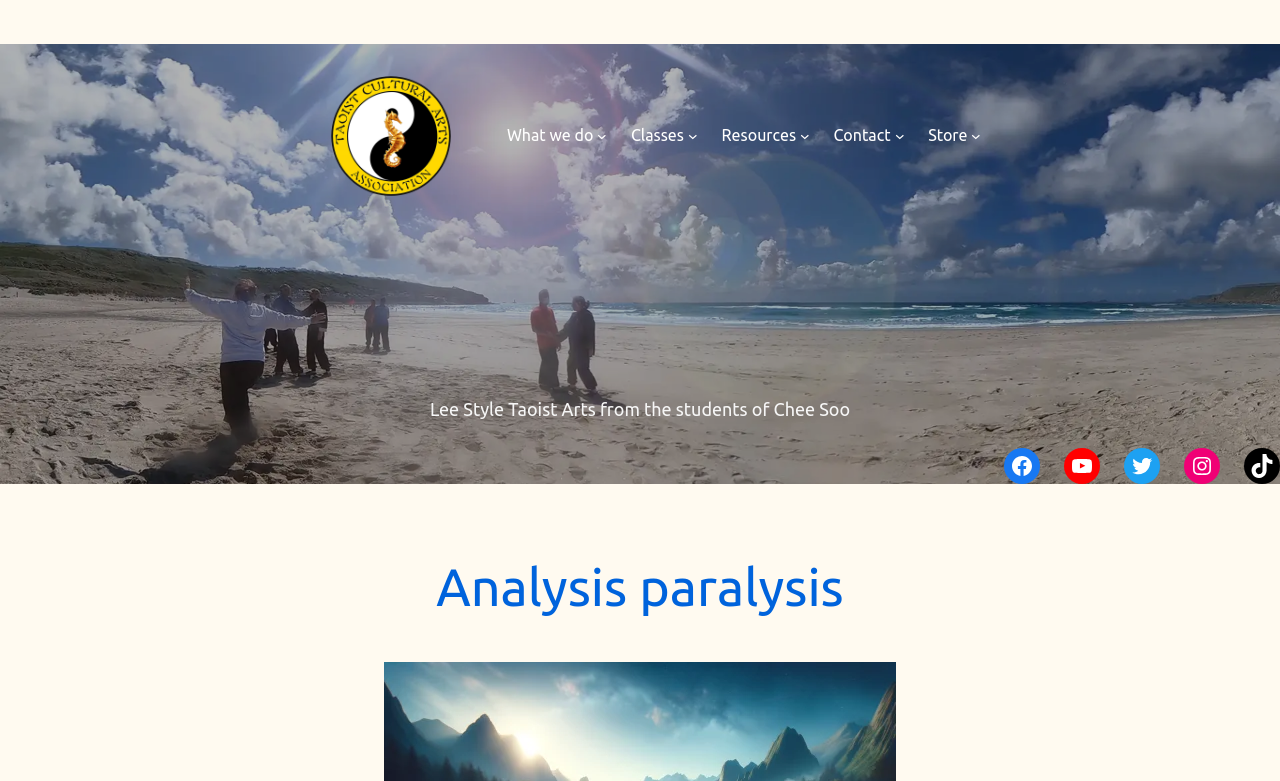Determine the coordinates of the bounding box that should be clicked to complete the instruction: "Visit the Facebook page". The coordinates should be represented by four float numbers between 0 and 1: [left, top, right, bottom].

[0.784, 0.574, 0.812, 0.62]